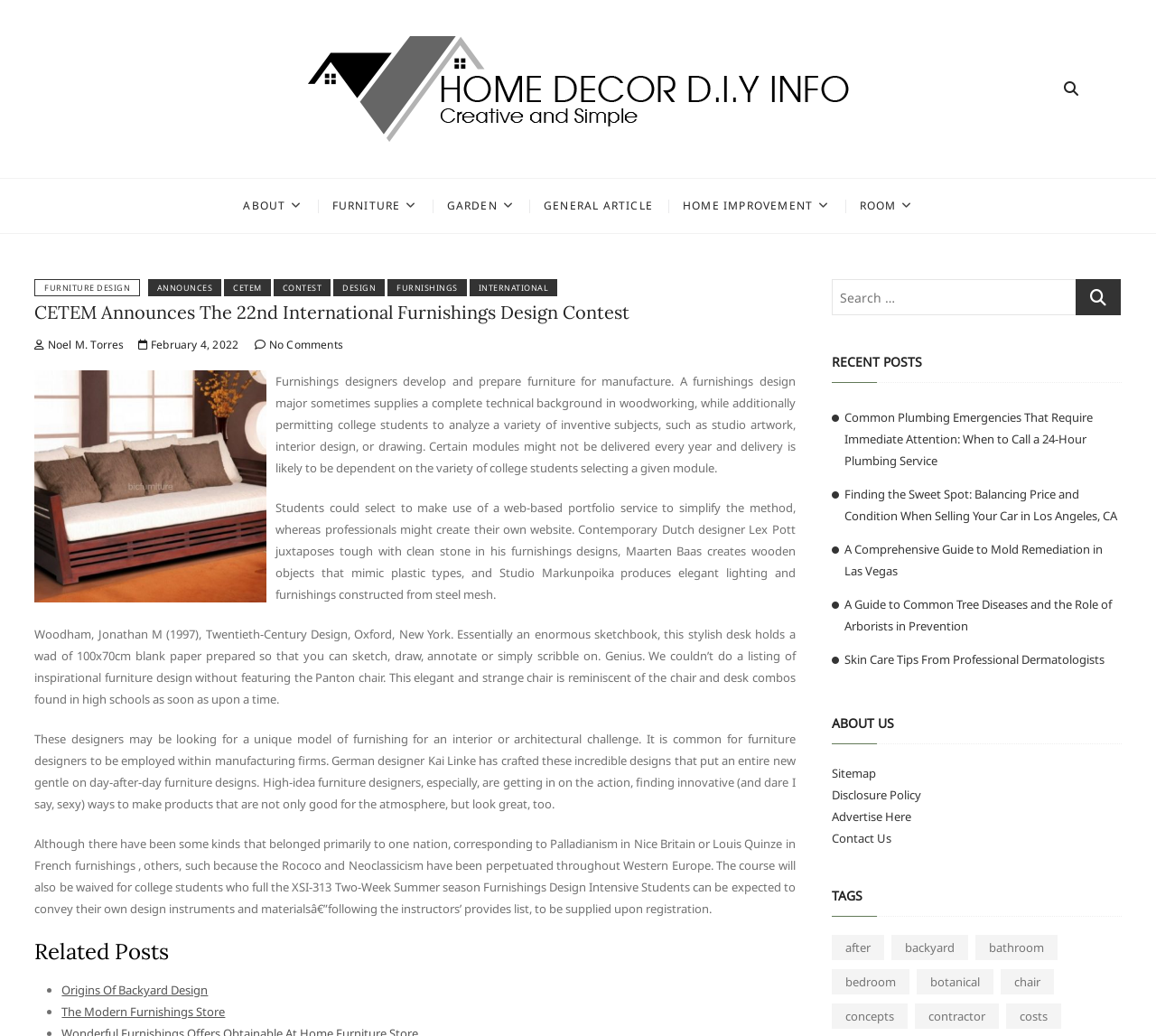Provide the bounding box coordinates for the area that should be clicked to complete the instruction: "Read the 'CETEM Announces The 22nd International Furnishings Design Contest' article".

[0.03, 0.29, 0.688, 0.312]